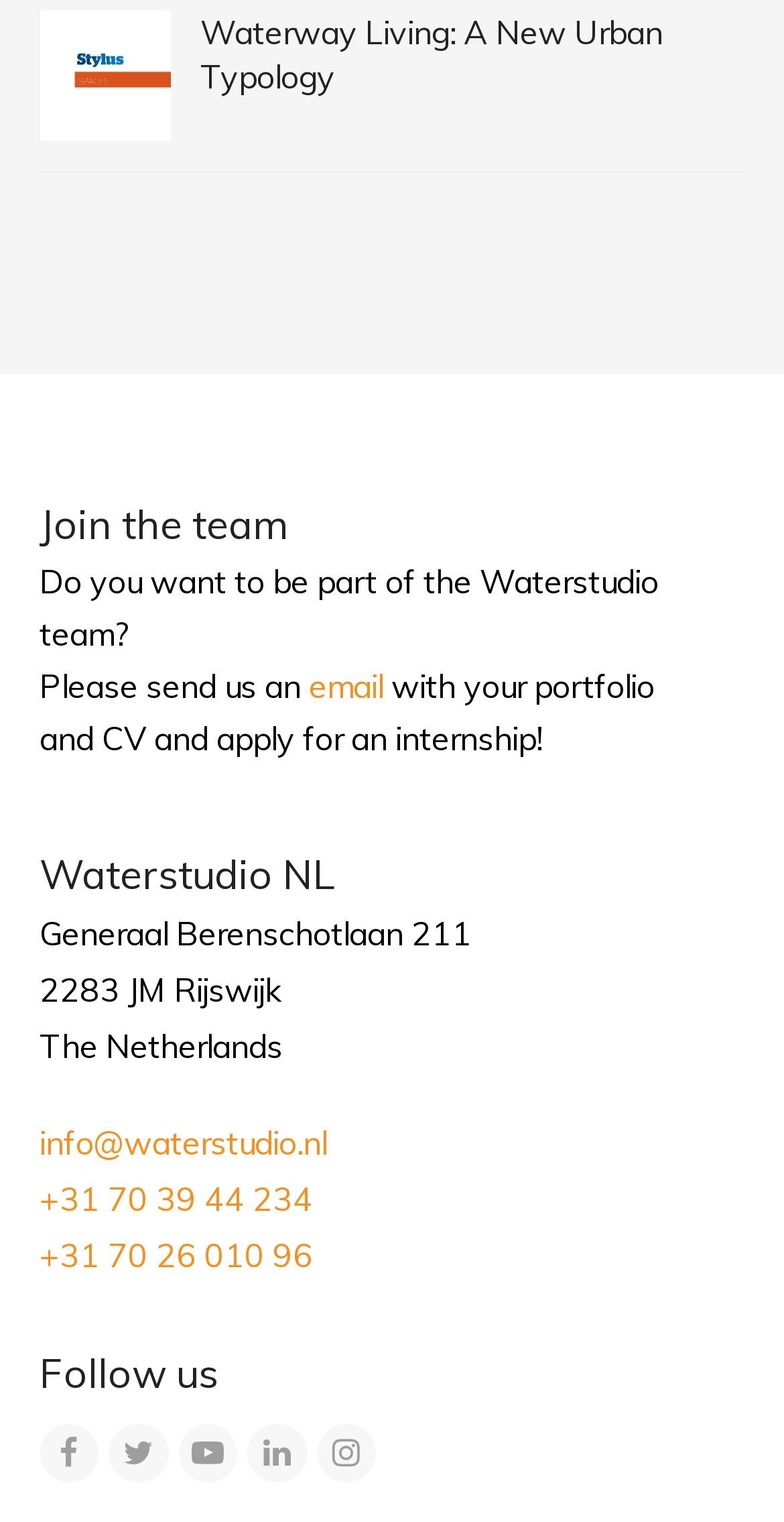Locate the bounding box coordinates of the element that needs to be clicked to carry out the instruction: "Call +31 70 39 44 234". The coordinates should be given as four float numbers ranging from 0 to 1, i.e., [left, top, right, bottom].

[0.05, 0.774, 0.399, 0.8]